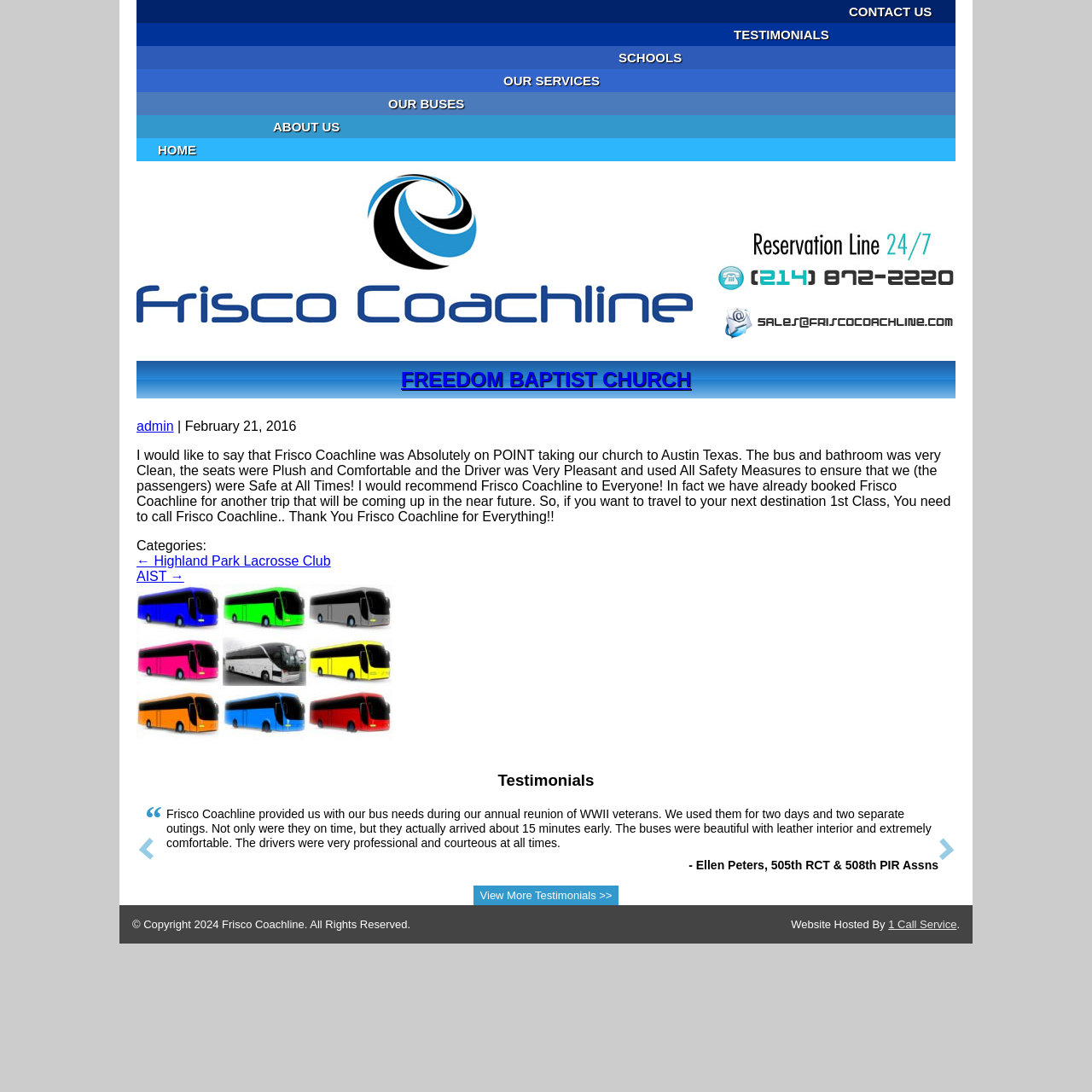Find the bounding box coordinates of the clickable region needed to perform the following instruction: "View testimonials". The coordinates should be provided as four float numbers between 0 and 1, i.e., [left, top, right, bottom].

[0.125, 0.706, 0.875, 0.723]